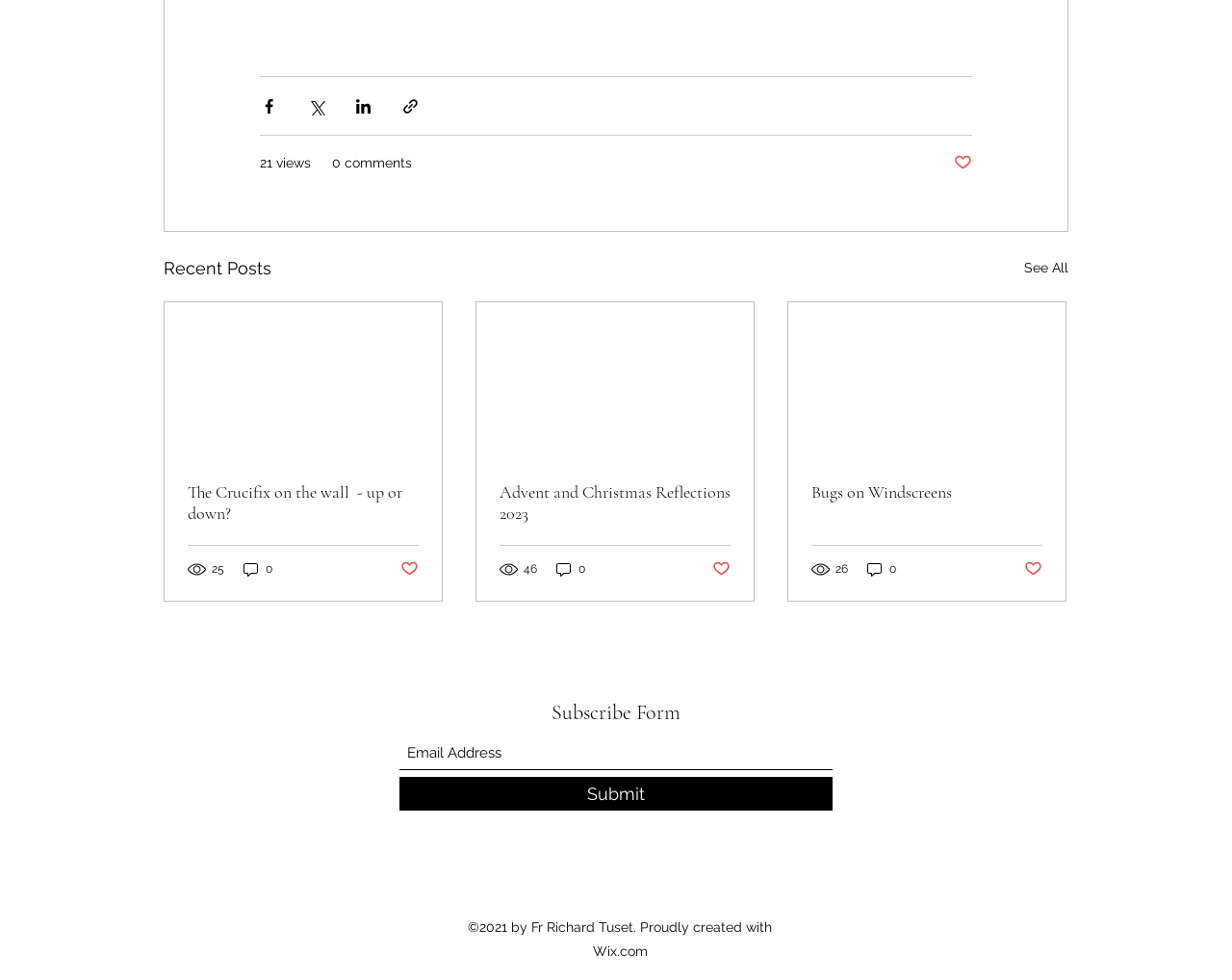Provide the bounding box coordinates for the specified HTML element described in this description: "0". The coordinates should be four float numbers ranging from 0 to 1, in the format [left, top, right, bottom].

[0.196, 0.571, 0.223, 0.59]